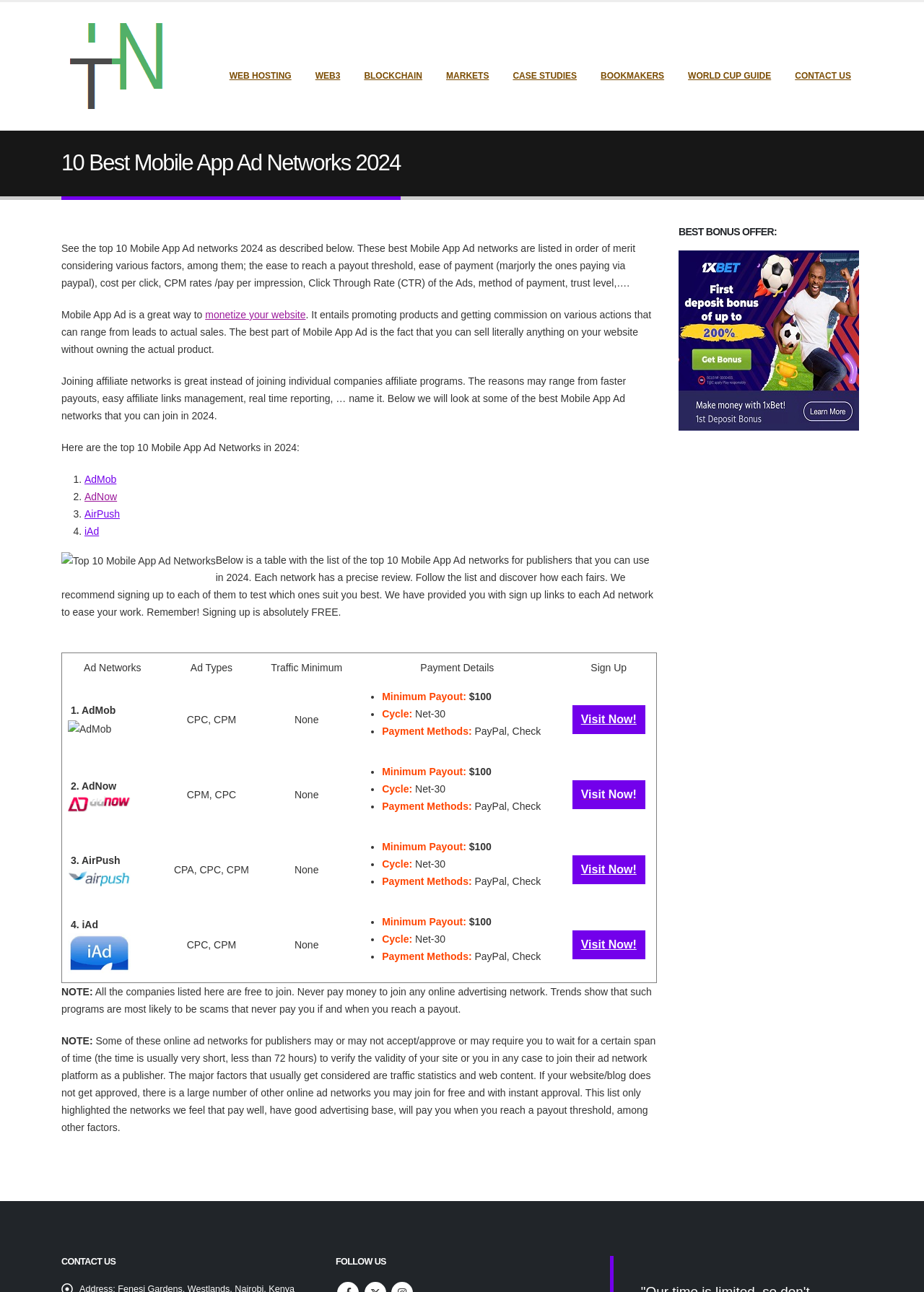What types of ads does AirPush offer?
Based on the image content, provide your answer in one word or a short phrase.

CPA, CPC, CPM